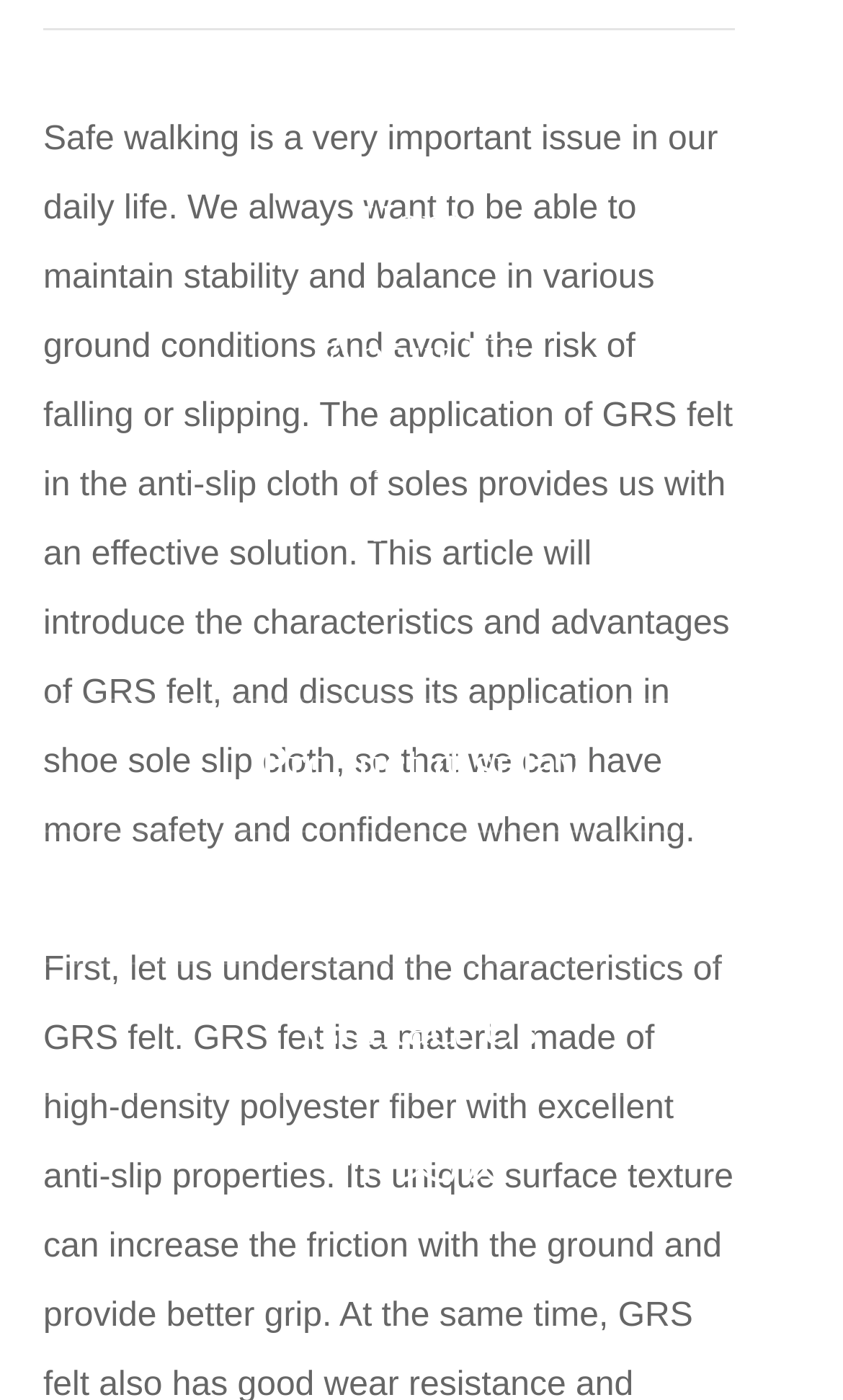Identify the bounding box coordinates for the region to click in order to carry out this instruction: "Click the 'Home' link". Provide the coordinates using four float numbers between 0 and 1, formatted as [left, top, right, bottom].

[0.425, 0.142, 0.575, 0.179]